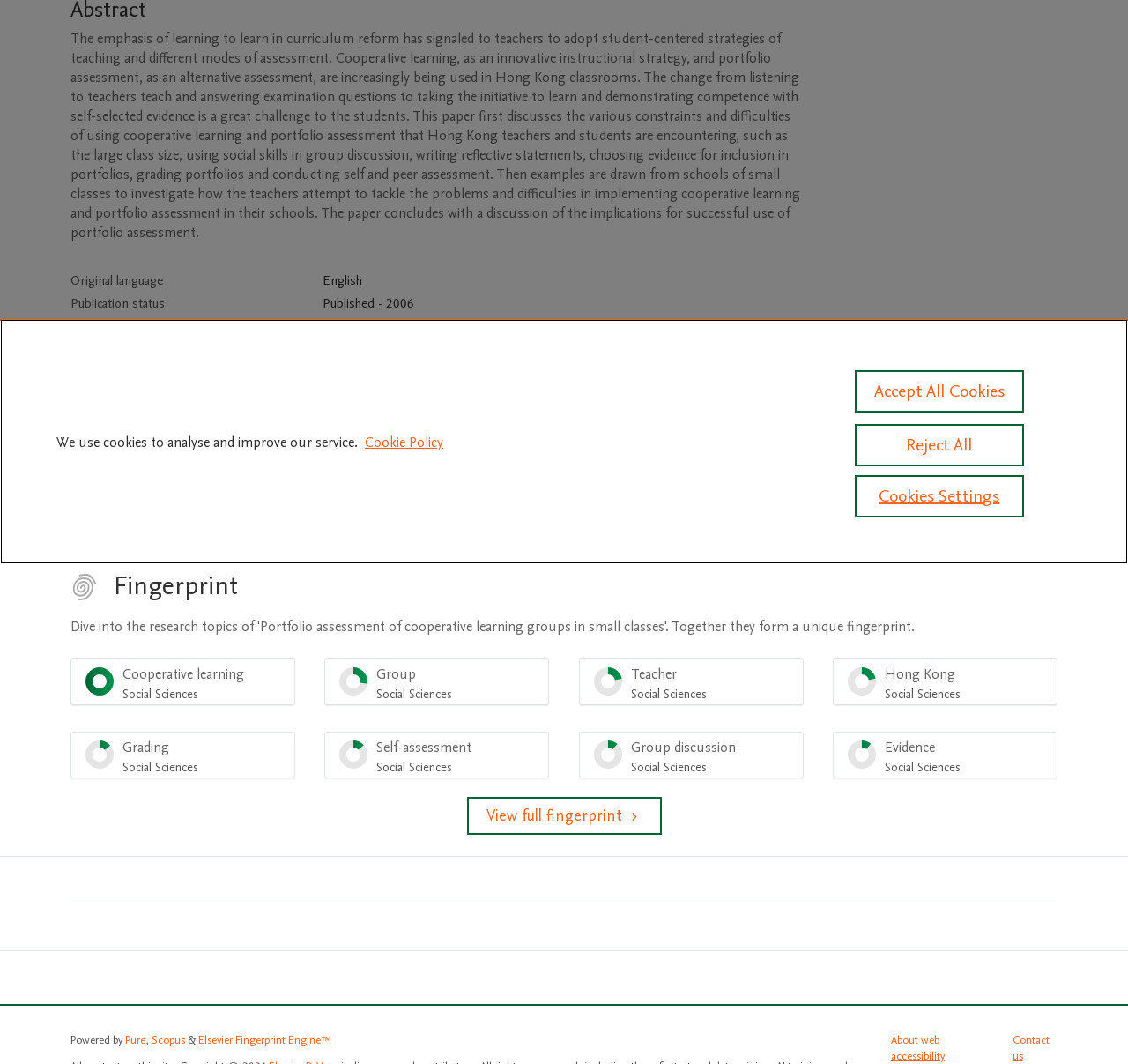Determine the bounding box coordinates for the UI element with the following description: "group discussion Social Sciences 11%". The coordinates should be four float numbers between 0 and 1, represented as [left, top, right, bottom].

[0.513, 0.688, 0.712, 0.732]